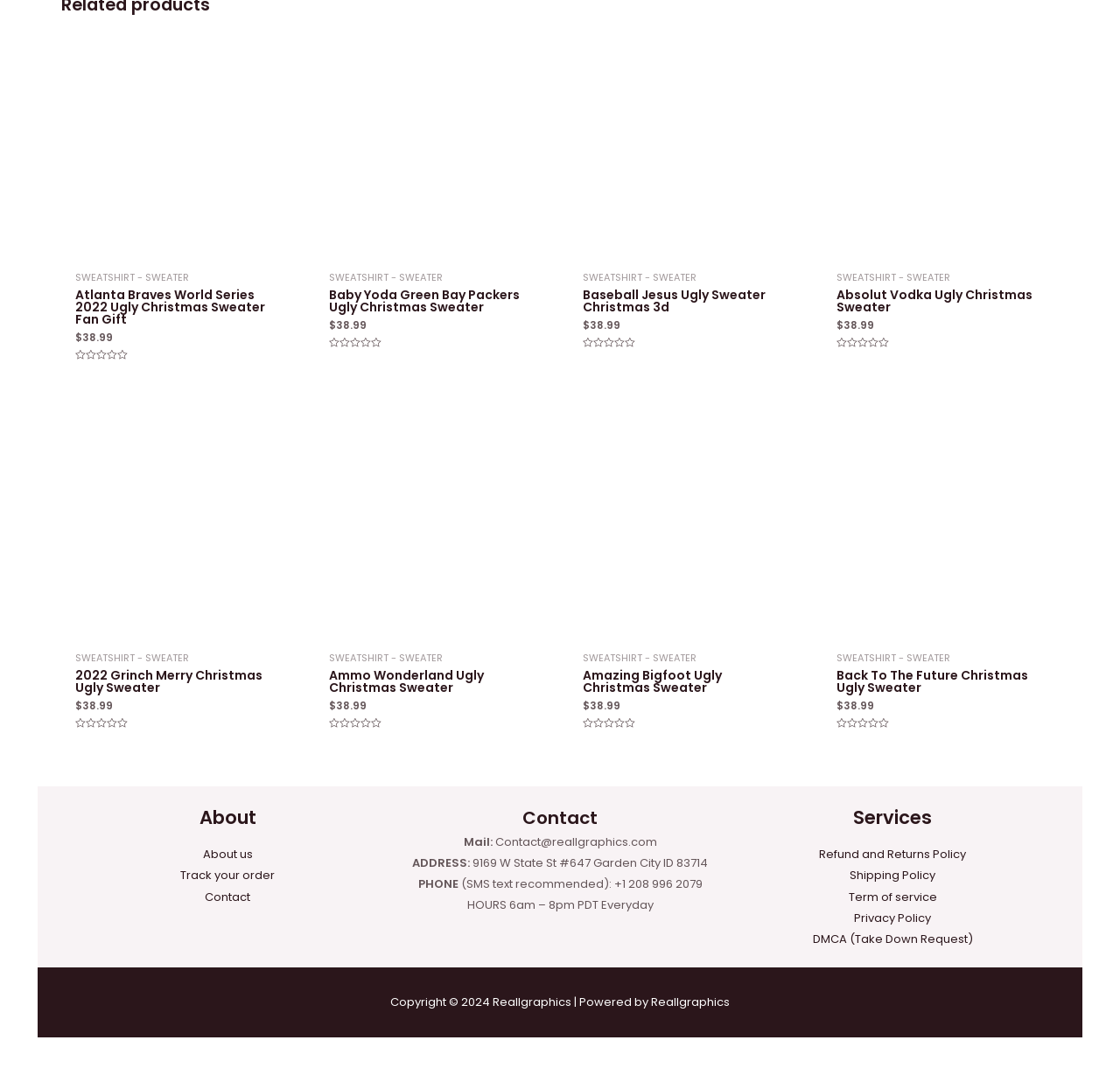Use the details in the image to answer the question thoroughly: 
How many products are displayed on this webpage?

By counting the number of links and images on the webpage, it is clear that there are 8 different products being displayed, each with its own image, heading, and price.